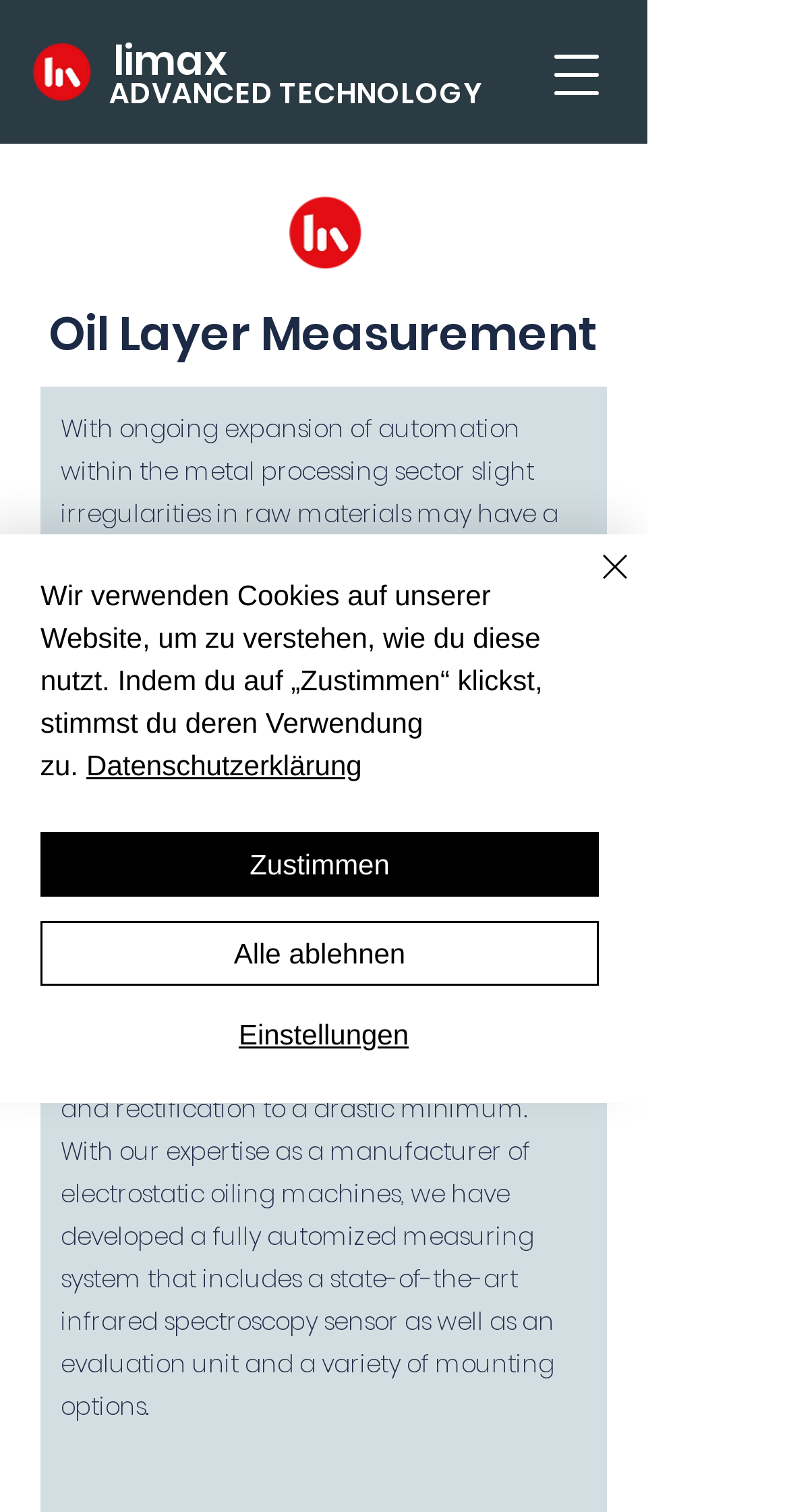Using the information from the screenshot, answer the following question thoroughly:
What is the consequence of dry or over oiled sheets?

According to the text on the webpage, dry or over oiled sheets lead to costly post processing or insufficient product quality, which can be avoided by using the Limax Oil Layer Thickness Measurement System.